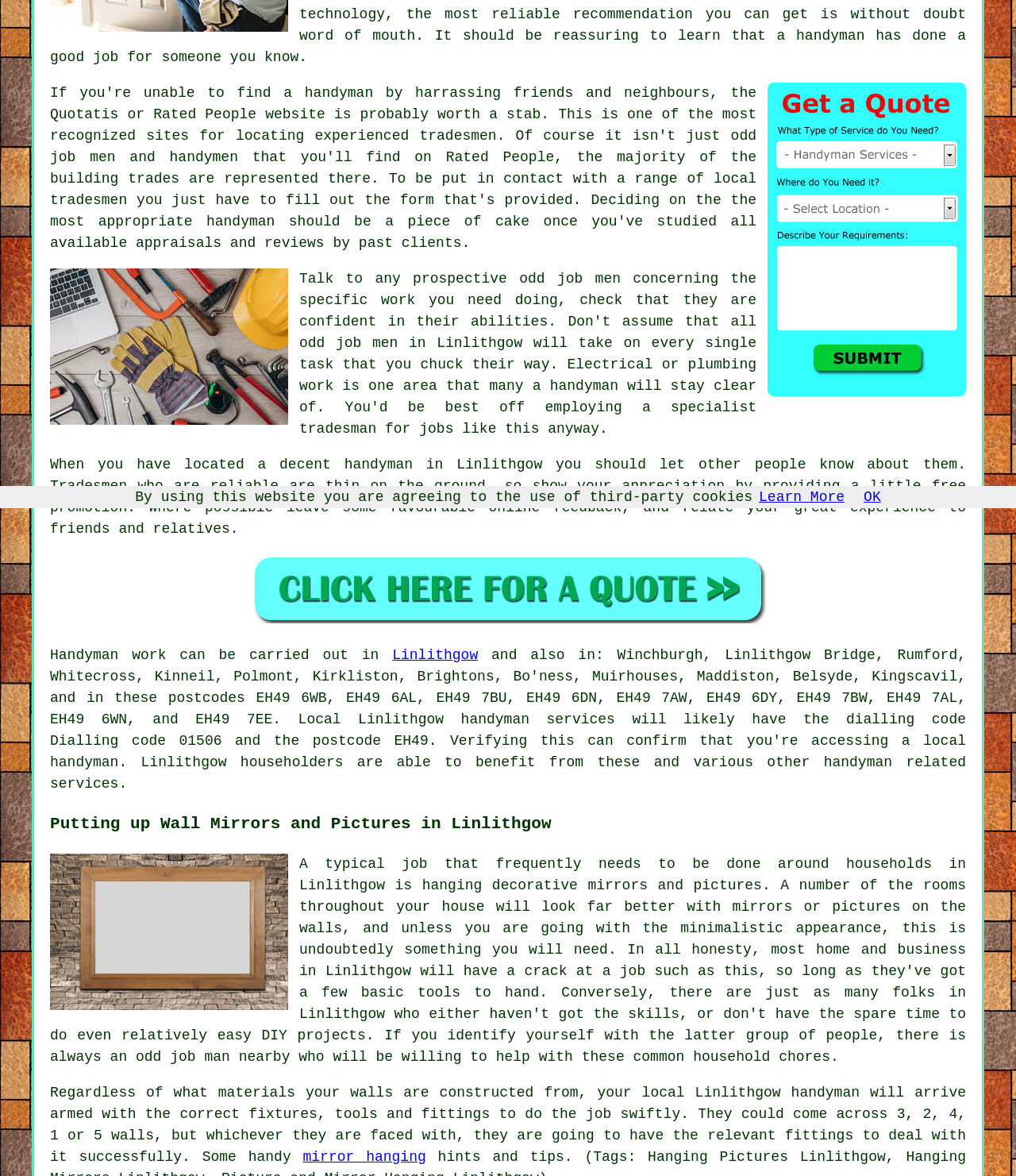Find the bounding box coordinates for the UI element that matches this description: "aria-label="Facebook" title="Facebook"".

None